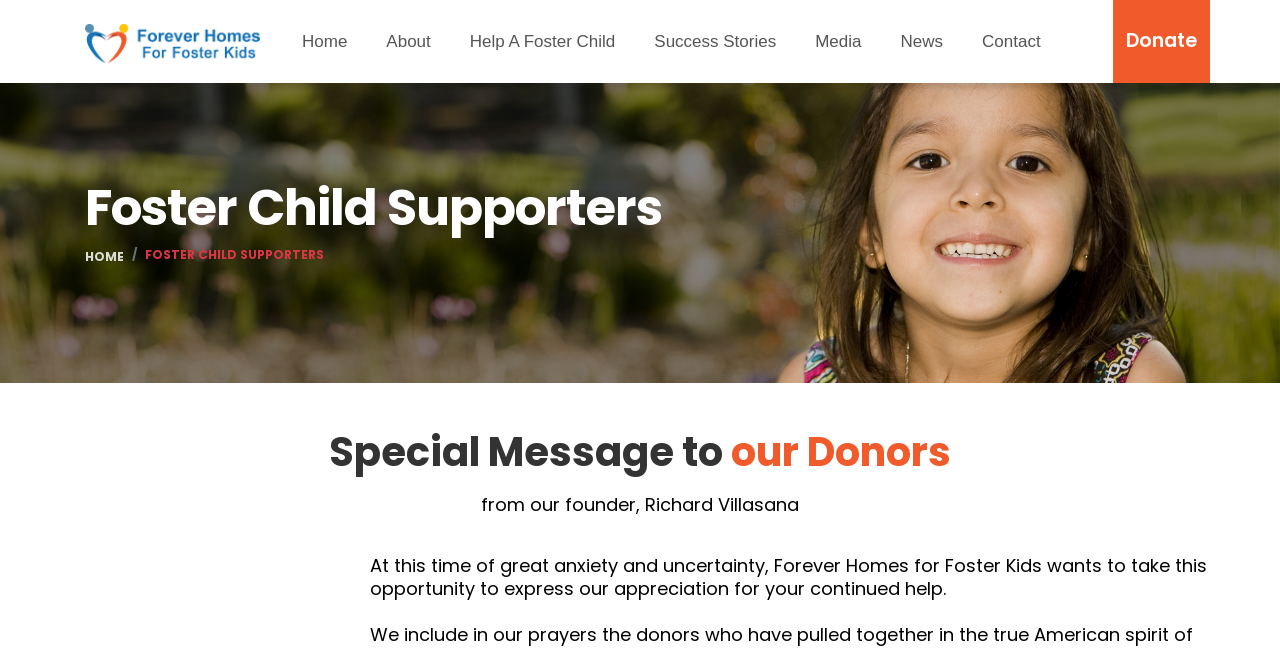Identify the bounding box coordinates of the region that should be clicked to execute the following instruction: "Click the 'Donate' link".

[0.87, 0.0, 0.945, 0.128]